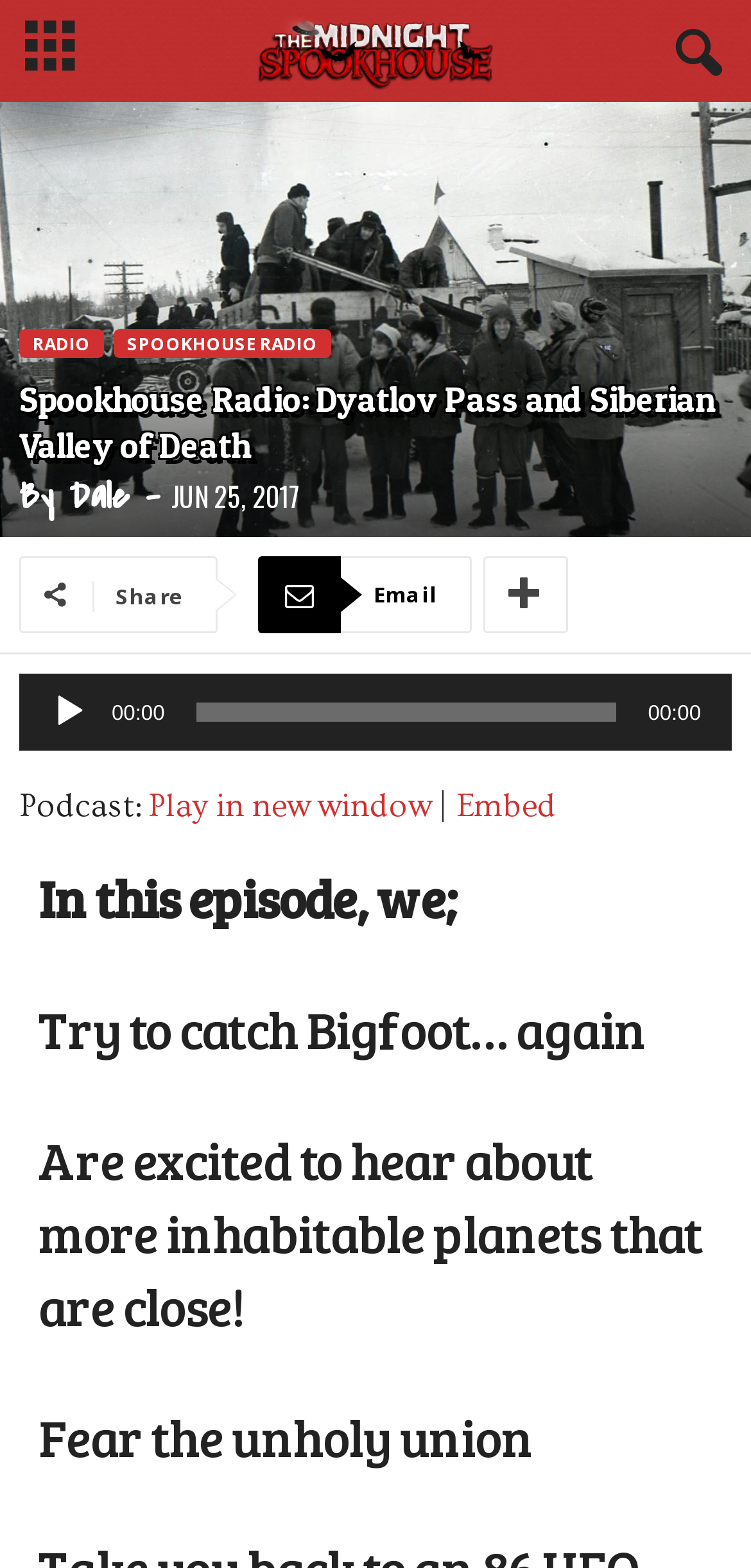Please find and report the bounding box coordinates of the element to click in order to perform the following action: "Click the 'Email' link". The coordinates should be expressed as four float numbers between 0 and 1, in the format [left, top, right, bottom].

[0.344, 0.355, 0.628, 0.404]